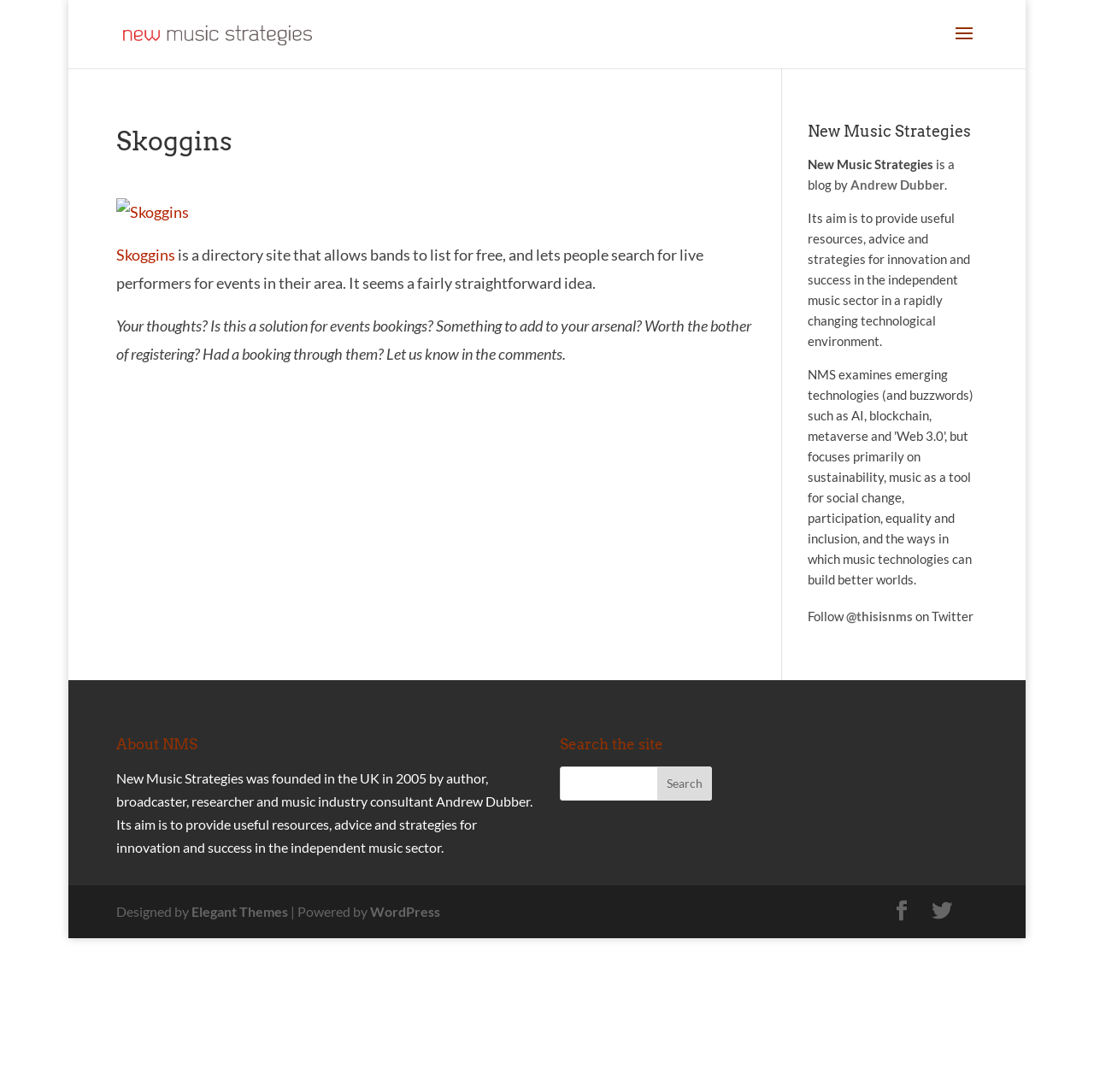Specify the bounding box coordinates of the element's region that should be clicked to achieve the following instruction: "Search for live performers". The bounding box coordinates consist of four float numbers between 0 and 1, in the format [left, top, right, bottom].

[0.512, 0.702, 0.651, 0.733]